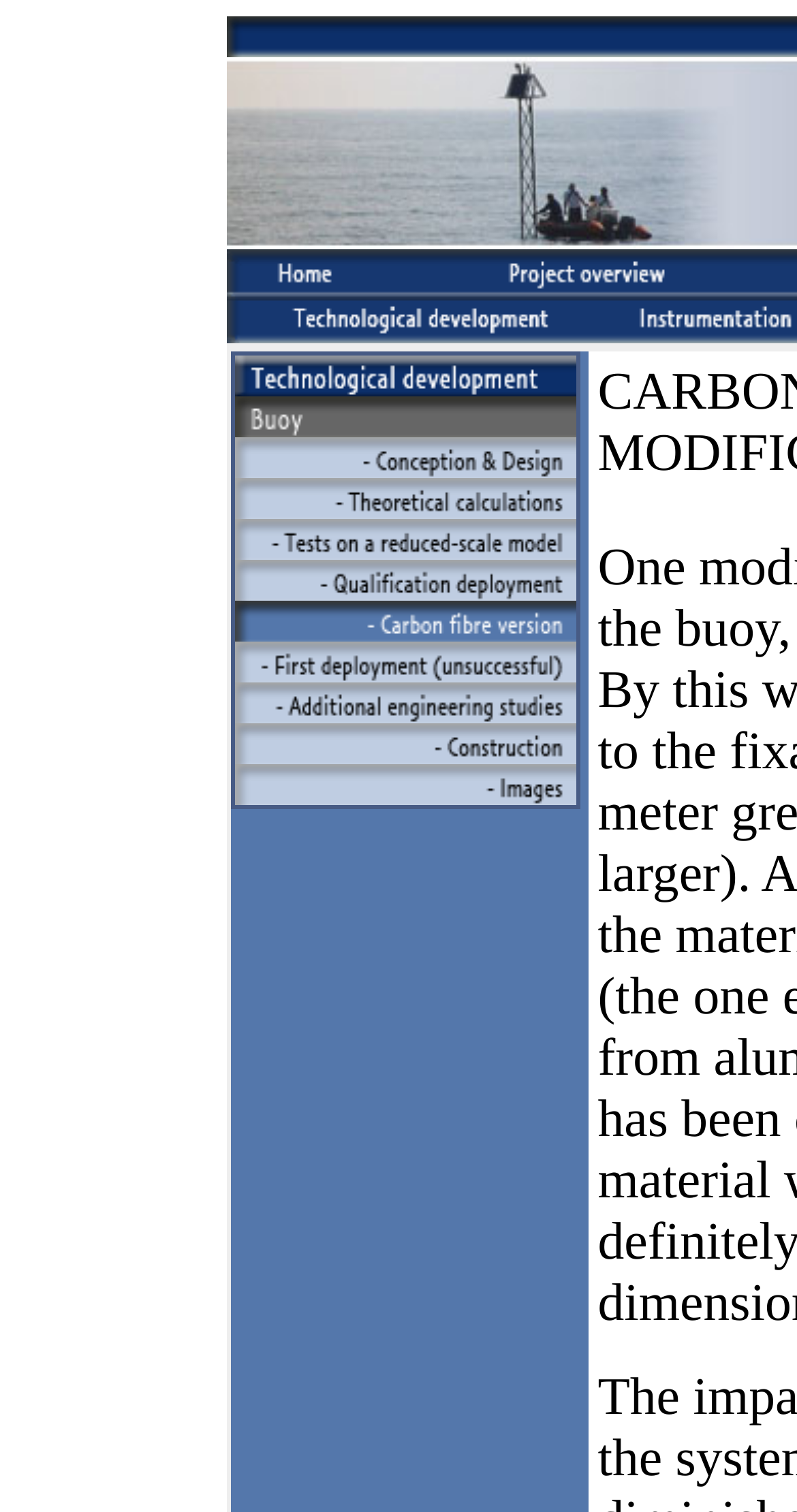Pinpoint the bounding box coordinates of the area that should be clicked to complete the following instruction: "Search". The coordinates must be given as four float numbers between 0 and 1, i.e., [left, top, right, bottom].

None